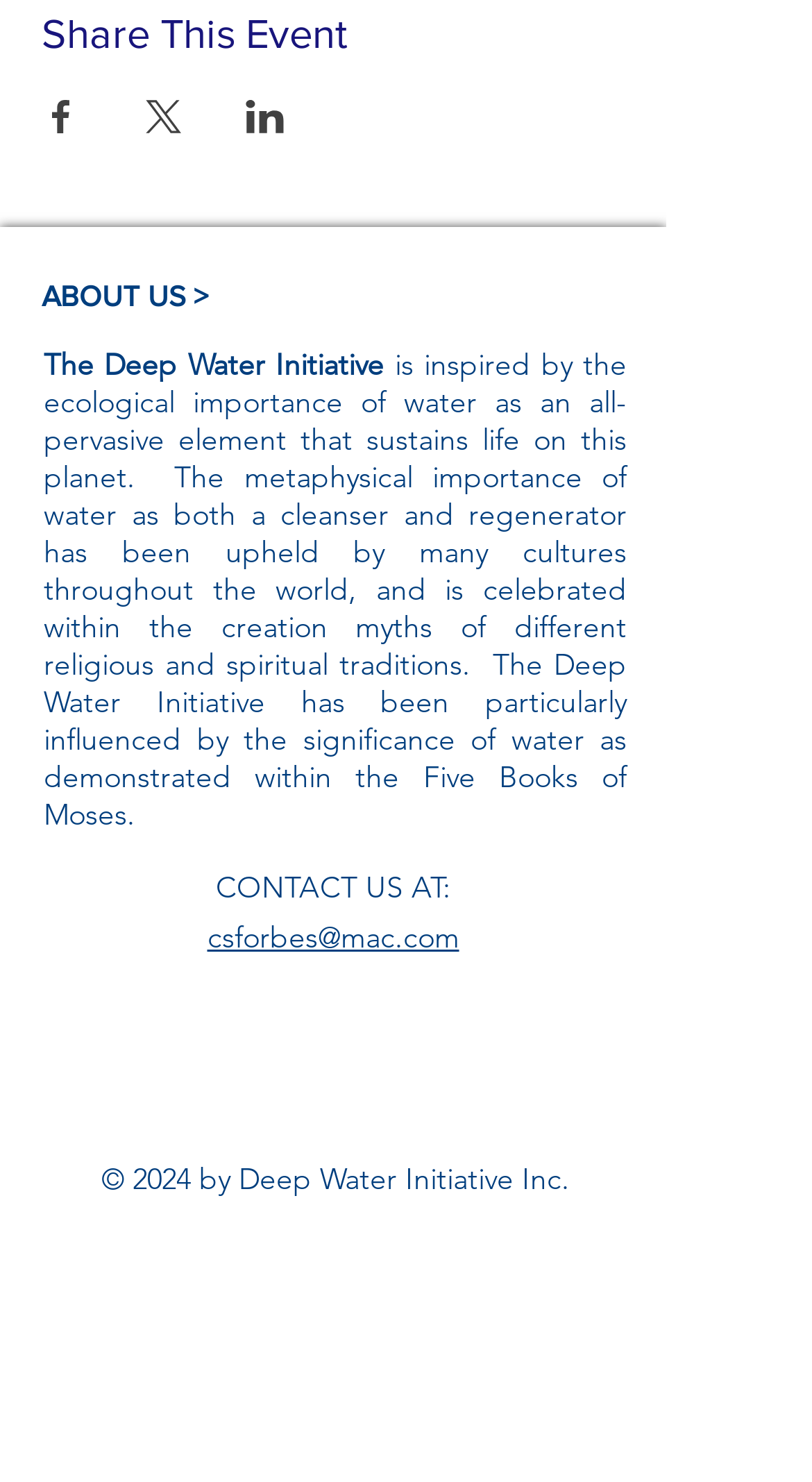Please specify the bounding box coordinates of the clickable region to carry out the following instruction: "Visit ABOUT US page". The coordinates should be four float numbers between 0 and 1, in the format [left, top, right, bottom].

[0.051, 0.188, 0.256, 0.21]